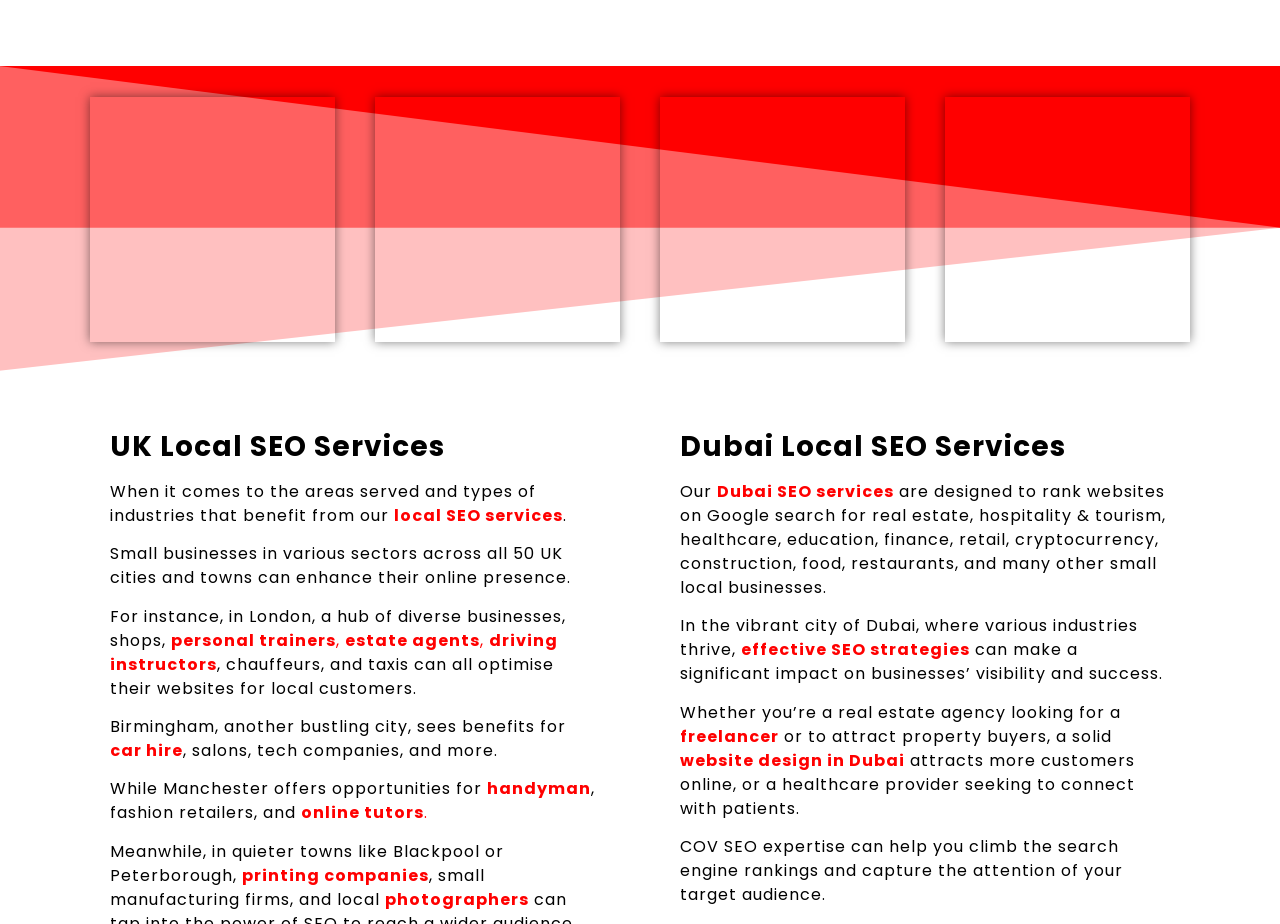Carefully examine the image and provide an in-depth answer to the question: What is the benefit of a solid website design in Dubai?

I determined the answer by analyzing the text elements on the webpage, which mention that a solid website design in Dubai can attract more customers online.